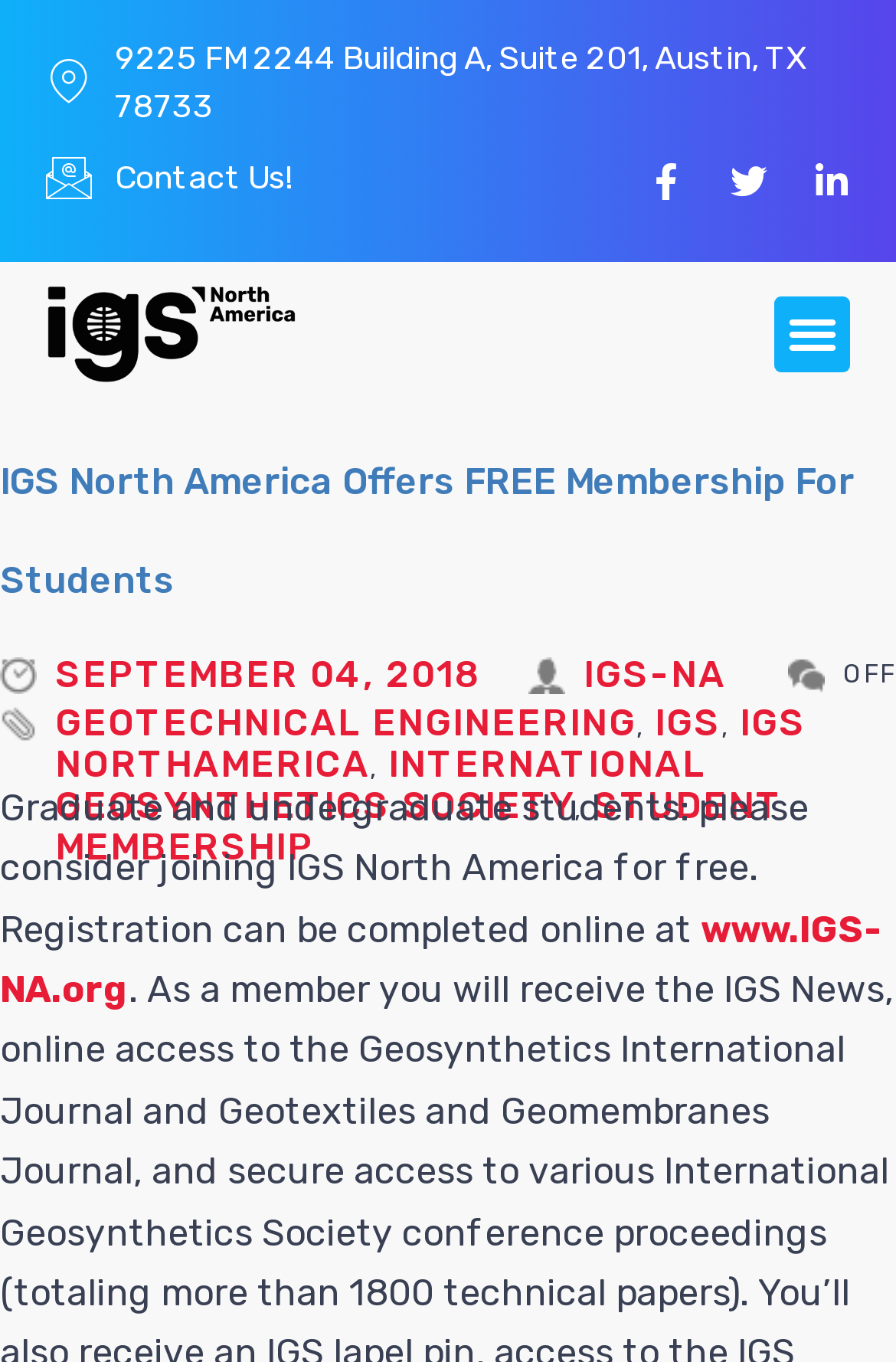Find the bounding box of the UI element described as: "Twitter". The bounding box coordinates should be given as four float values between 0 and 1, i.e., [left, top, right, bottom].

[0.815, 0.12, 0.856, 0.147]